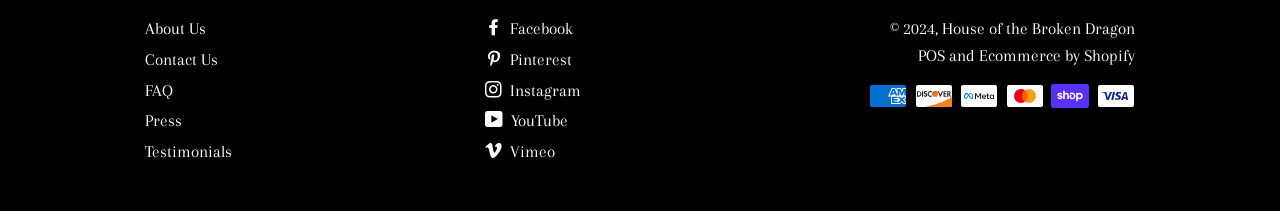Predict the bounding box for the UI component with the following description: "Ecommerce by Shopify".

[0.765, 0.216, 0.887, 0.306]